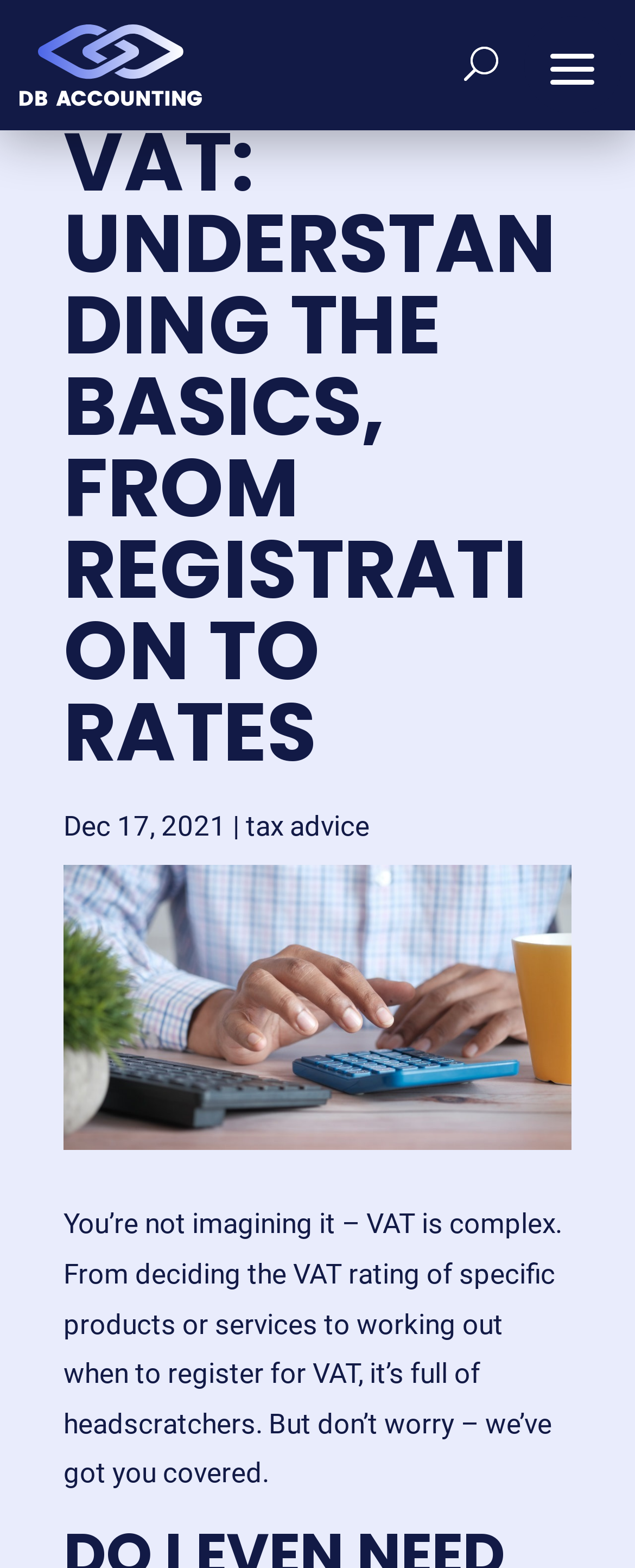Illustrate the webpage's structure and main components comprehensively.

The webpage is about VAT (Value-Added Tax) and provides guidance for small business owners. At the top right corner, there is a menu button and a search bar. The search bar has a label "Search for:" and is located next to the menu button. 

On the top left corner, there is a logo of "DB Accounting Solutions Limited" which is also a clickable link. Below the logo, there is a main heading "VAT: UNDERSTANDING THE BASICS, FROM REGISTRATION TO RATES" that spans across the page. 

Under the main heading, there is a date "Dec 17, 2021" followed by a link to "tax advice". An image is placed below the date, taking up most of the page width. 

The main content of the page starts below the image, with a paragraph of text that explains the complexity of VAT and how the webpage will provide guidance for small business owners.